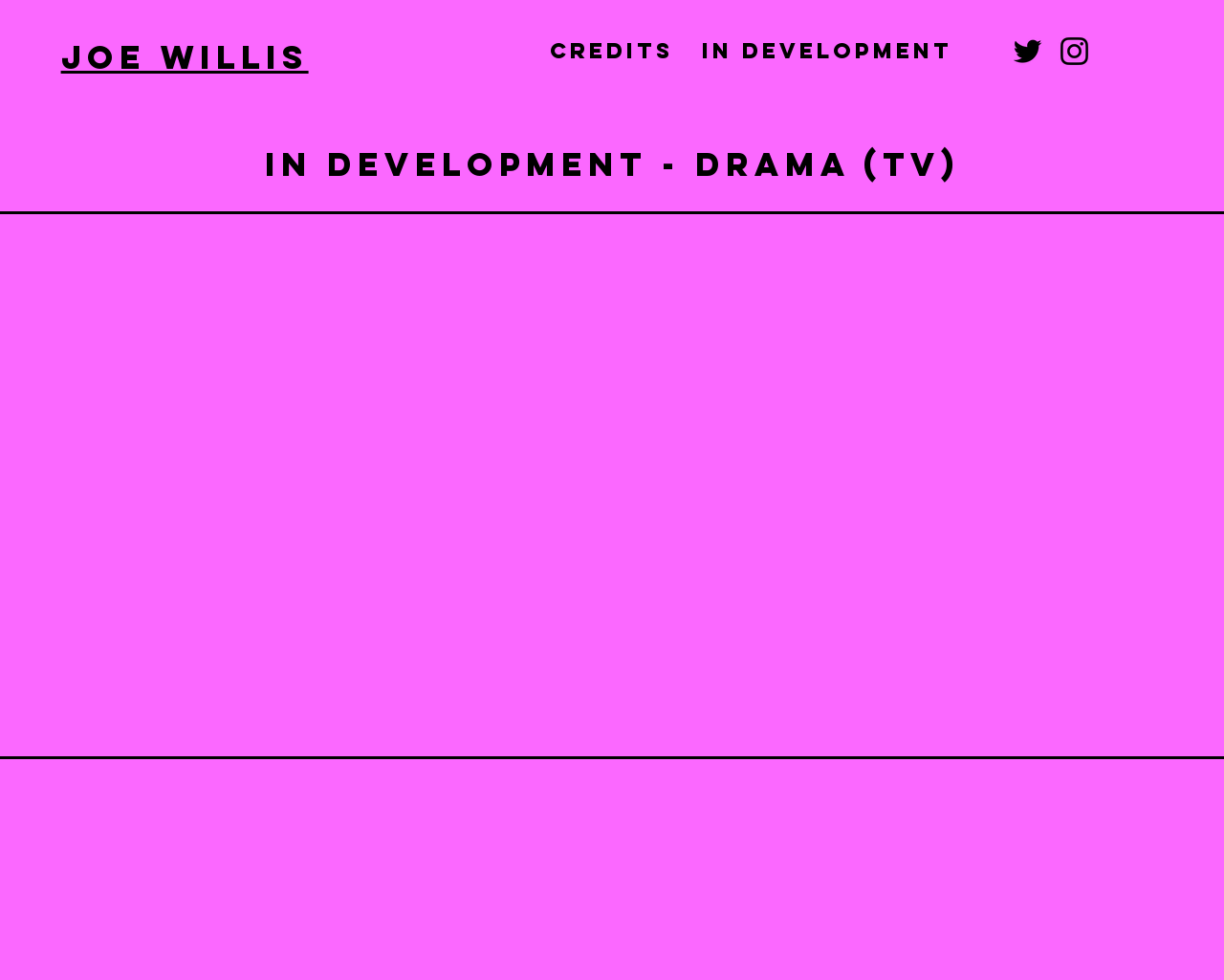What type of projects are showcased on this page?
Please interpret the details in the image and answer the question thoroughly.

The type of projects can be inferred from the heading element 'In Development - DRAMA (TV)', which suggests that the page is showcasing drama TV projects.